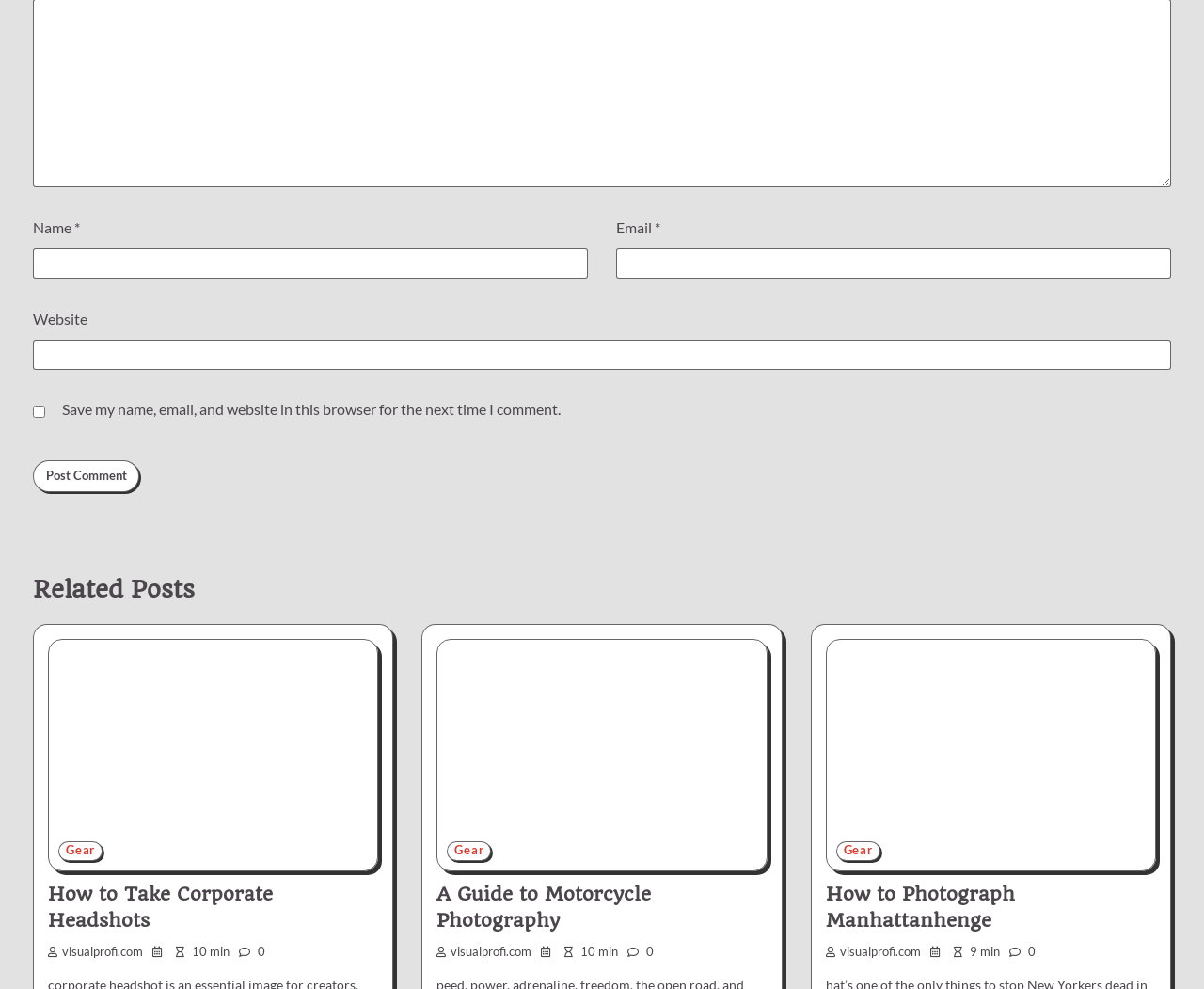Given the description "name="submit" value="Post Comment"", determine the bounding box of the corresponding UI element.

[0.027, 0.465, 0.116, 0.497]